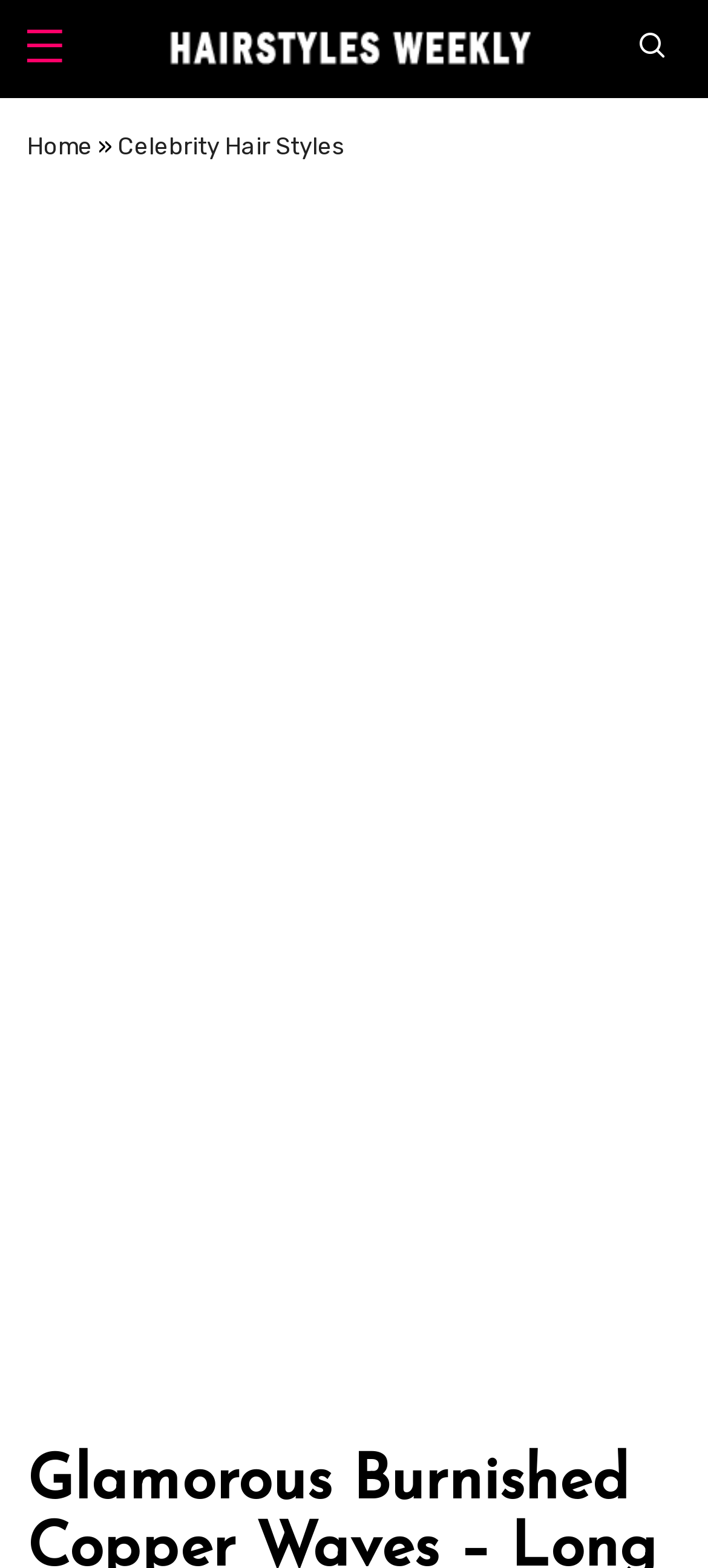Bounding box coordinates should be provided in the format (top-left x, top-left y, bottom-right x, bottom-right y) with all values between 0 and 1. Identify the bounding box for this UI element: Home

[0.038, 0.084, 0.131, 0.101]